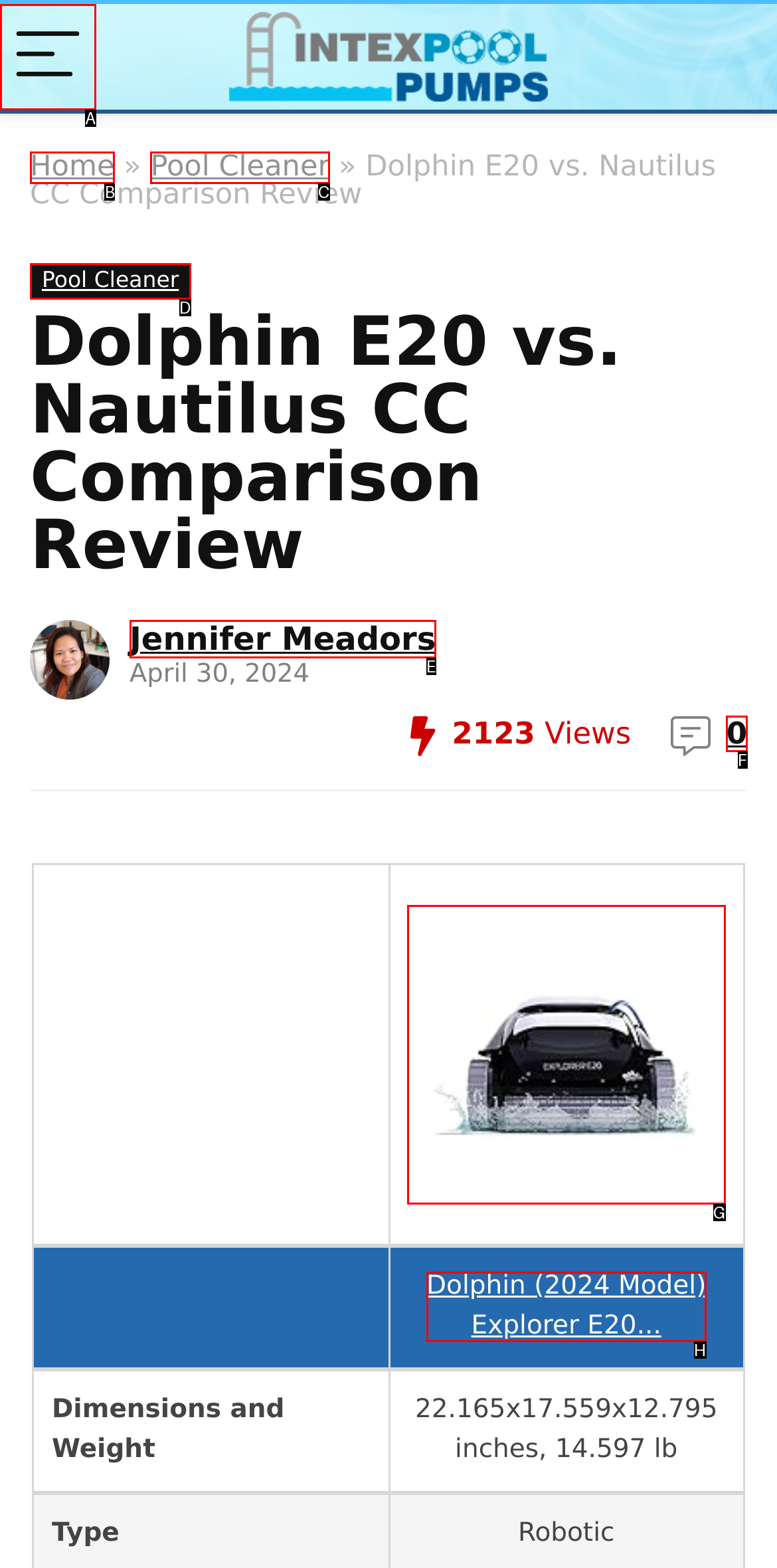Tell me which one HTML element best matches the description: title="Dolphin (2024 Model) Explorer E20..."
Answer with the option's letter from the given choices directly.

G